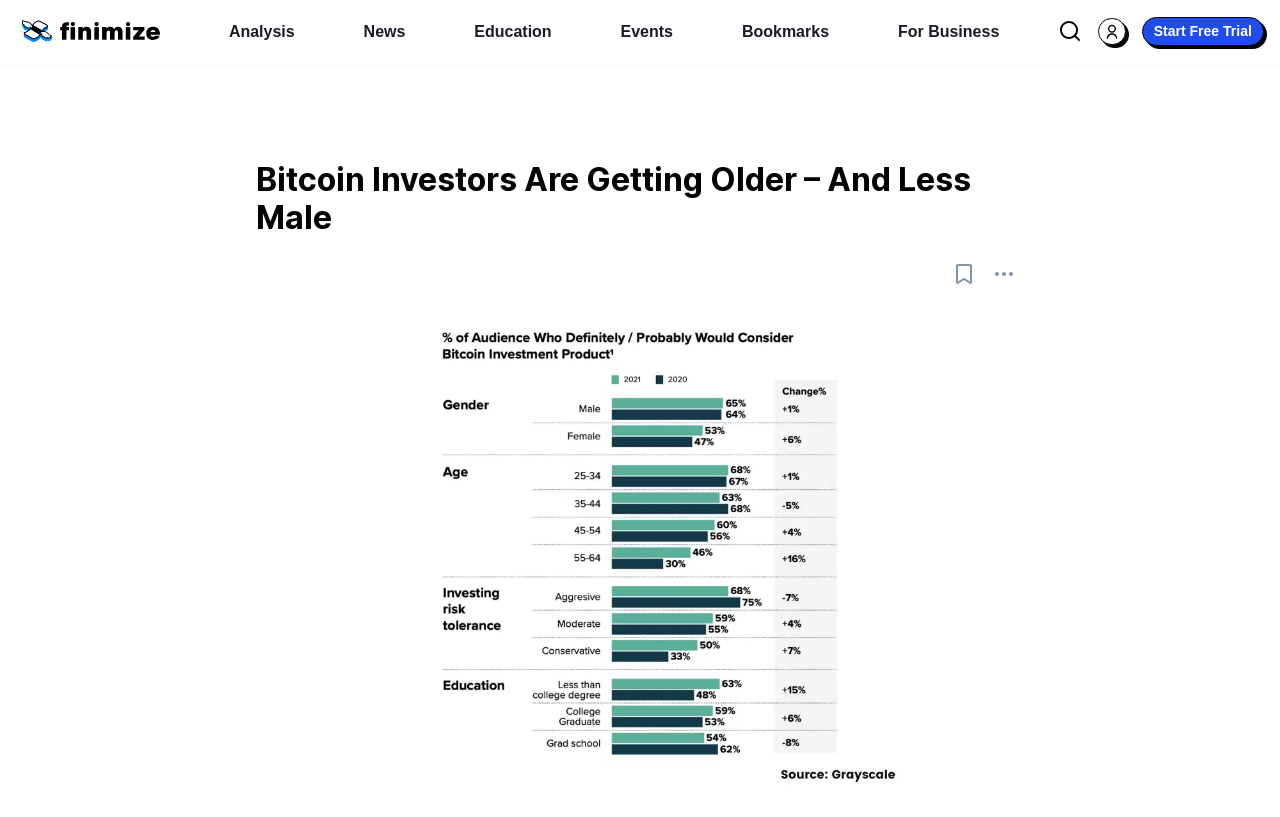What is the purpose of the button with the image of a bookmark?
Based on the image, please offer an in-depth response to the question.

I found a button with an image of a bookmark, and its description is 'Add bookmark'. This suggests that the purpose of this button is to add a bookmark.